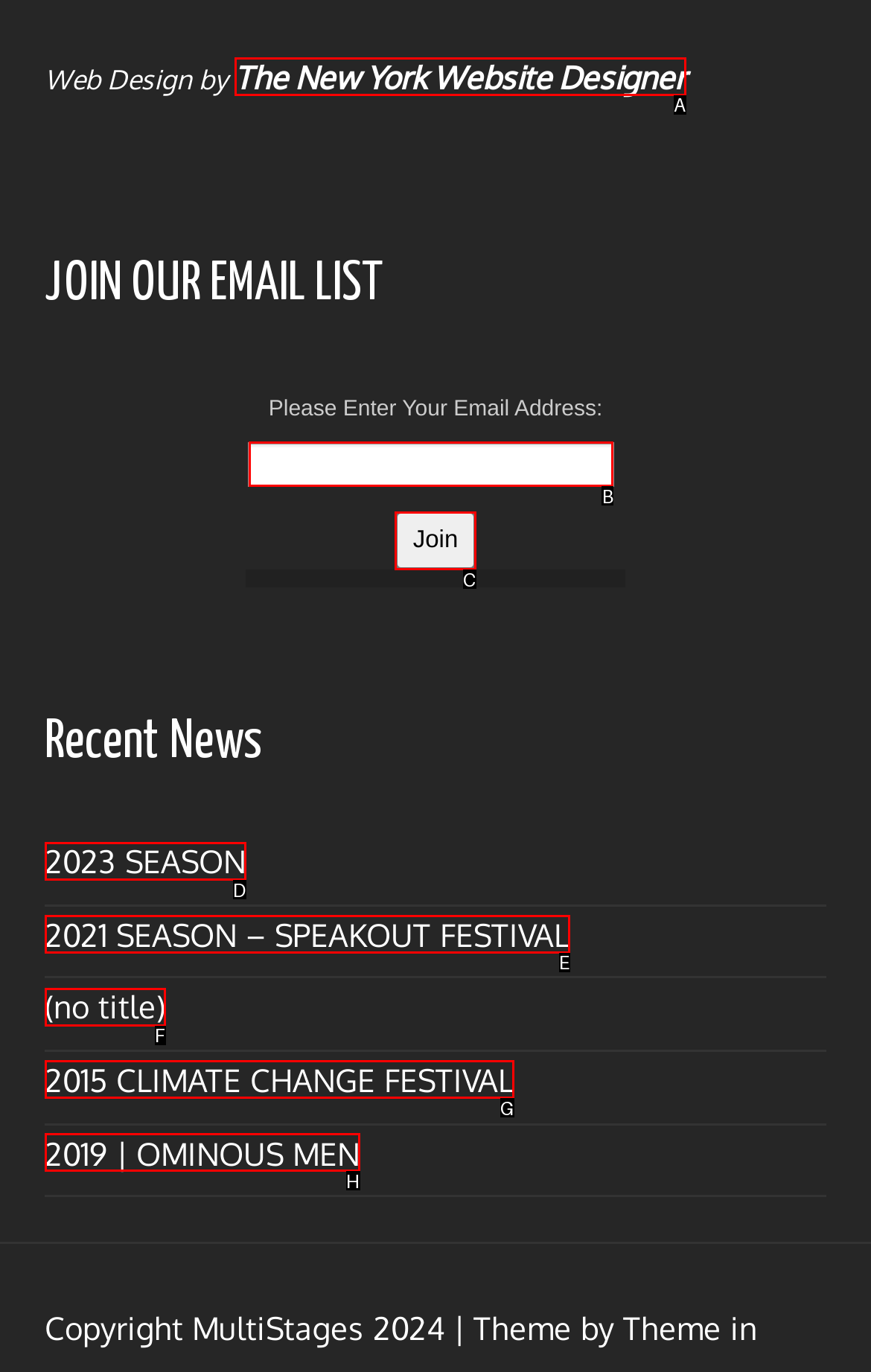Match the description to the correct option: The New York Website Designer
Provide the letter of the matching option directly.

A